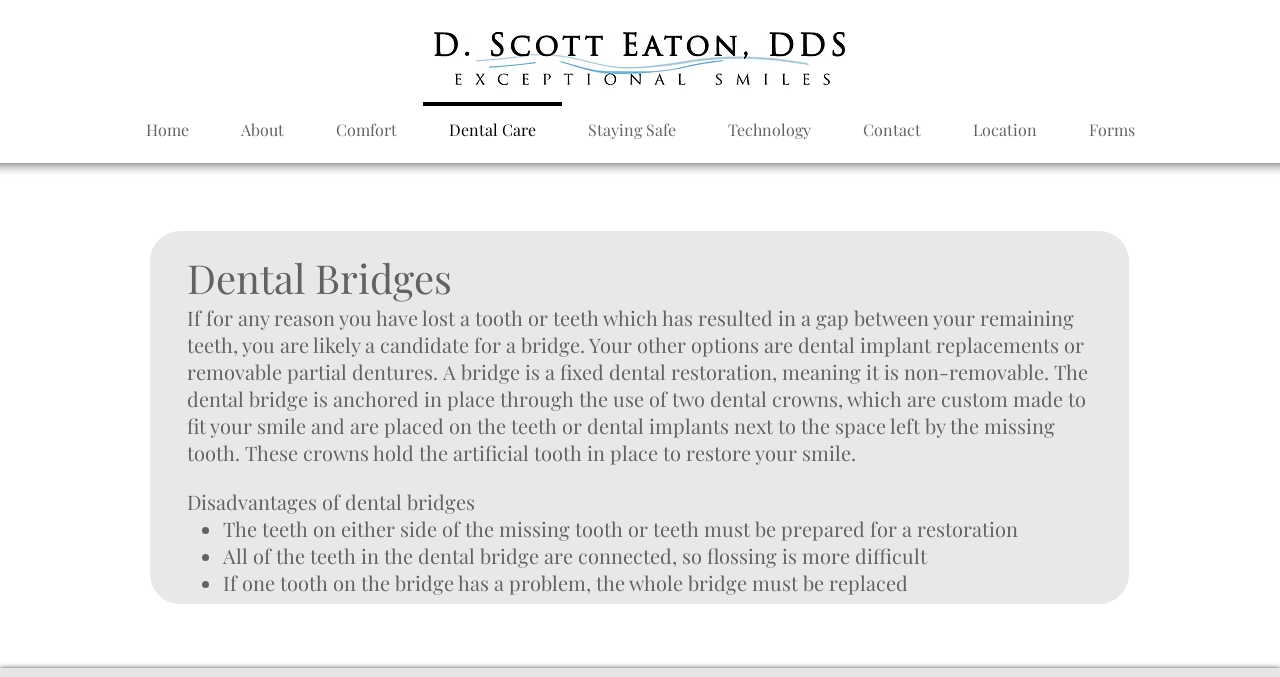Carefully examine the image and provide an in-depth answer to the question: What is one disadvantage of dental bridges?

According to the webpage, one of the disadvantages of dental bridges is that all of the teeth in the dental bridge are connected, so flossing is more difficult. This is mentioned in the section 'Disadvantages of dental bridges'.